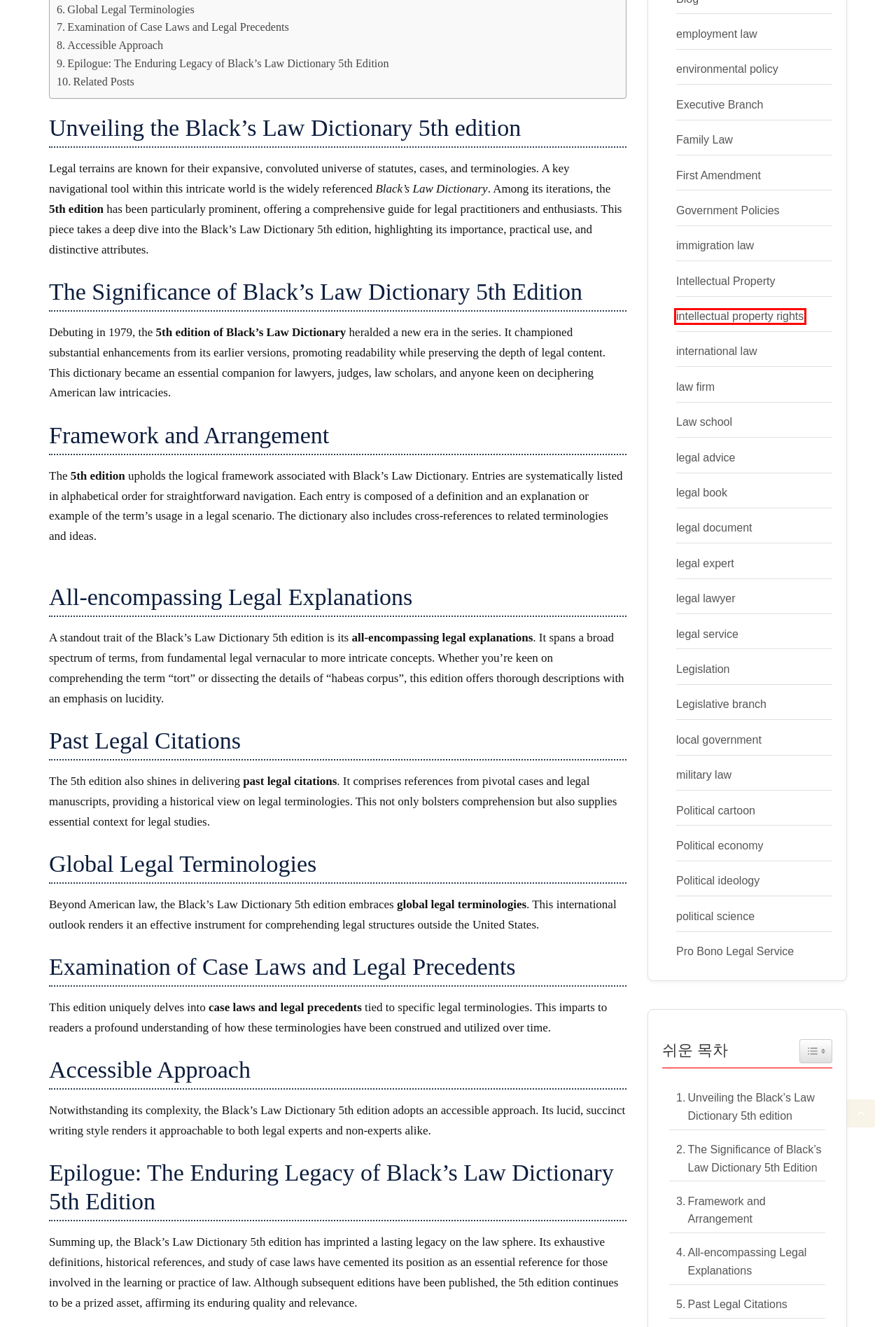Look at the screenshot of a webpage where a red rectangle bounding box is present. Choose the webpage description that best describes the new webpage after clicking the element inside the red bounding box. Here are the candidates:
A. Intellectual Property - Political Discourse
B. intellectual property rights - Political Discourse
C. local government - Political Discourse
D. Political economy - Political Discourse
E. employment law - Political Discourse
F. Law school - Political Discourse
G. Family Law - Political Discourse
H. legal expert - Political Discourse

B